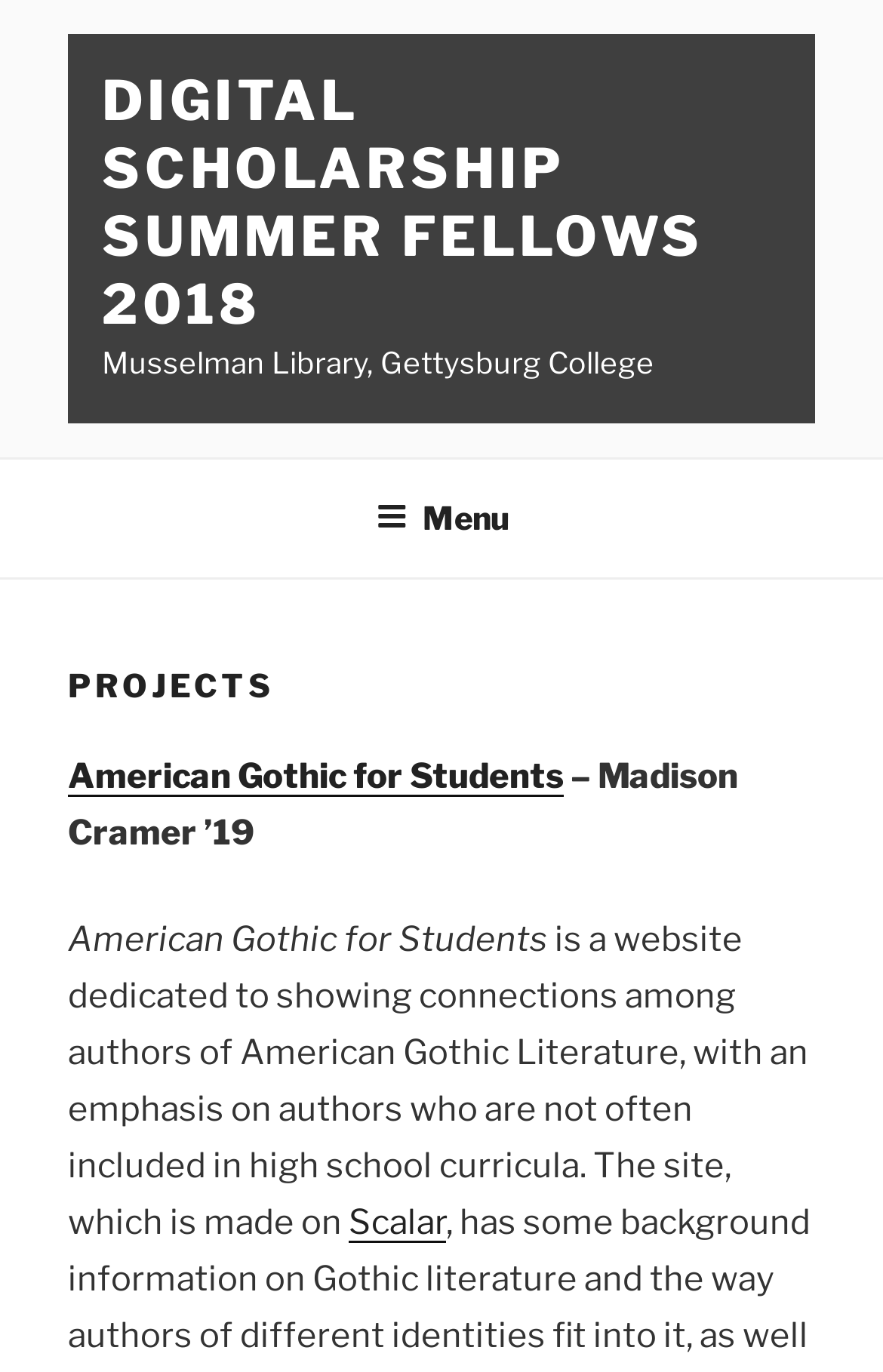Respond concisely with one word or phrase to the following query:
What is the name of the library?

Musselman Library